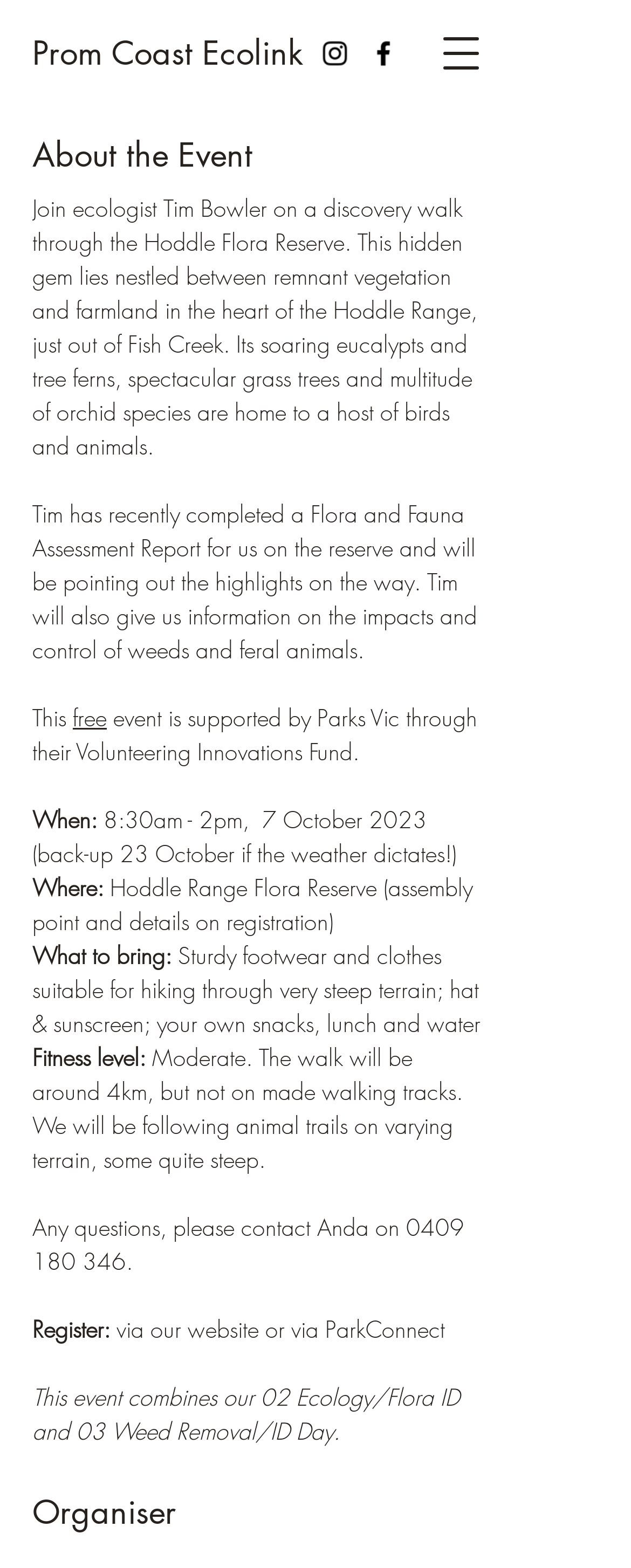Look at the image and answer the question in detail:
Who is the organiser of the event?

The webpage does not explicitly mention the organiser of the event, but it does provide contact information for Anda, who can be reached at 0409 180 346 for any questions.